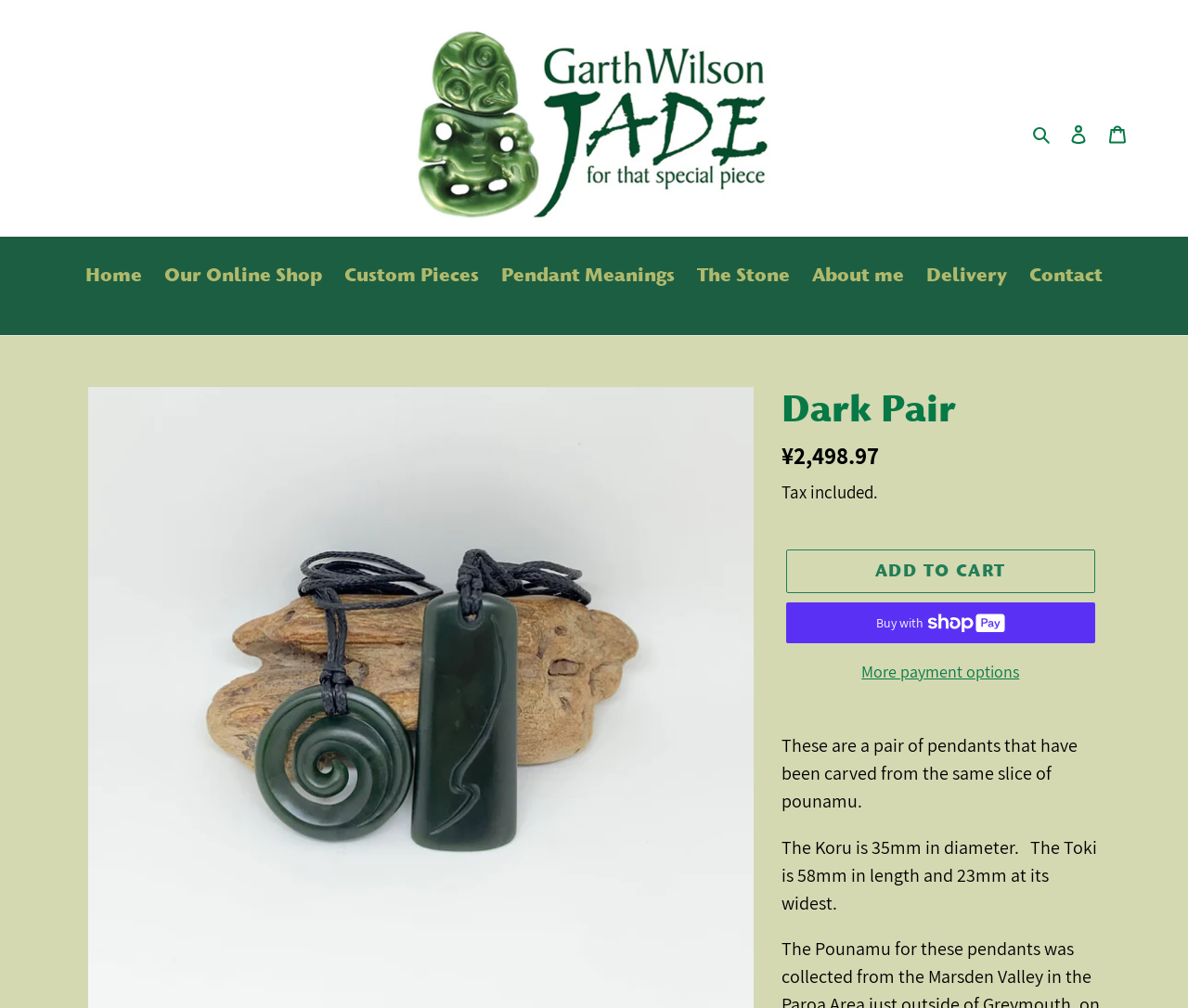Identify the coordinates of the bounding box for the element that must be clicked to accomplish the instruction: "Click 'Log in'".

[0.891, 0.108, 0.924, 0.154]